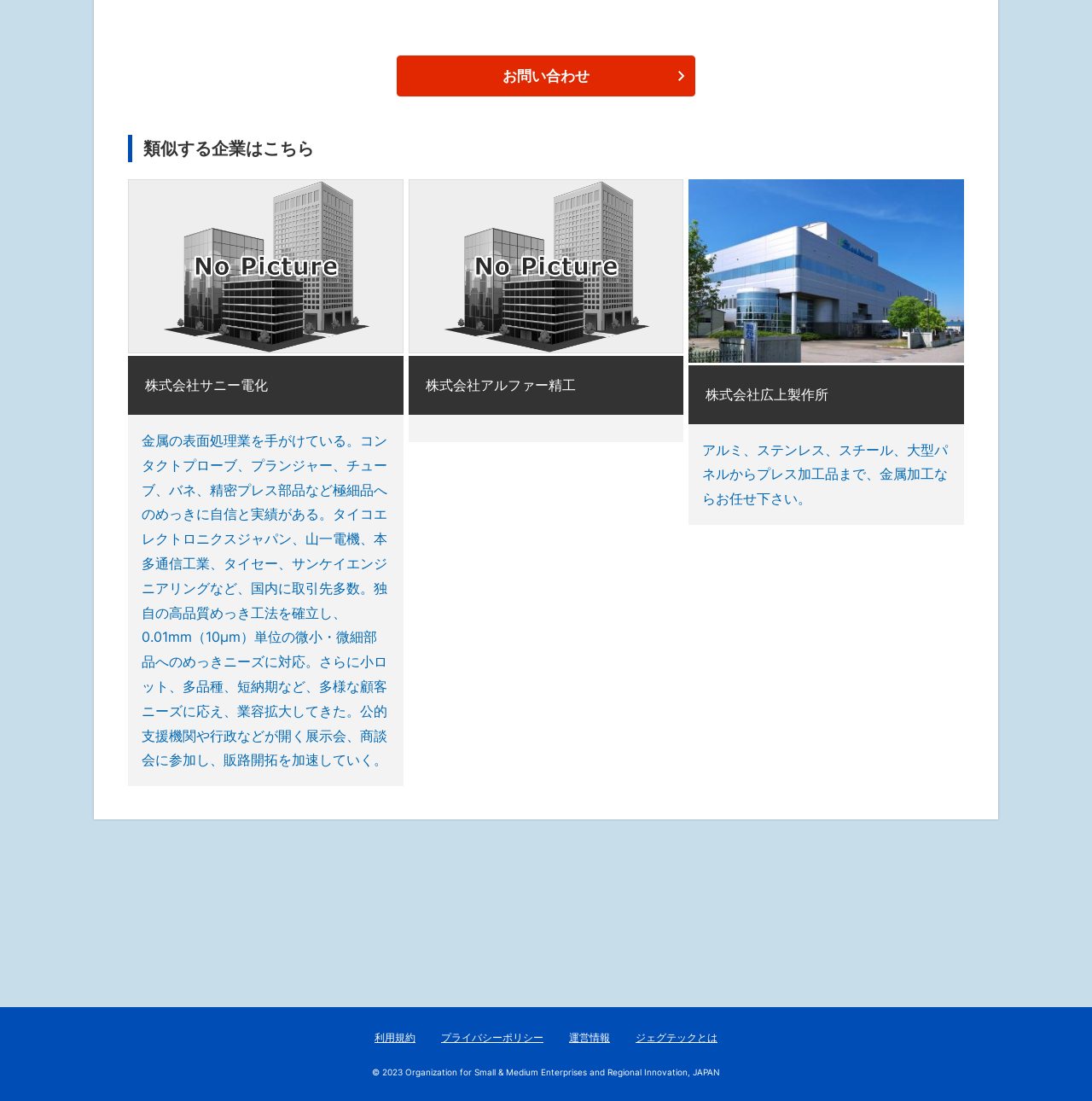From the image, can you give a detailed response to the question below:
What is the text on the button at the top?

I found a button element at the top of the webpage with the bounding box coordinates [0.363, 0.051, 0.637, 0.088]. The OCR text associated with this element is 'お問い合わせ', which is the text on the button.